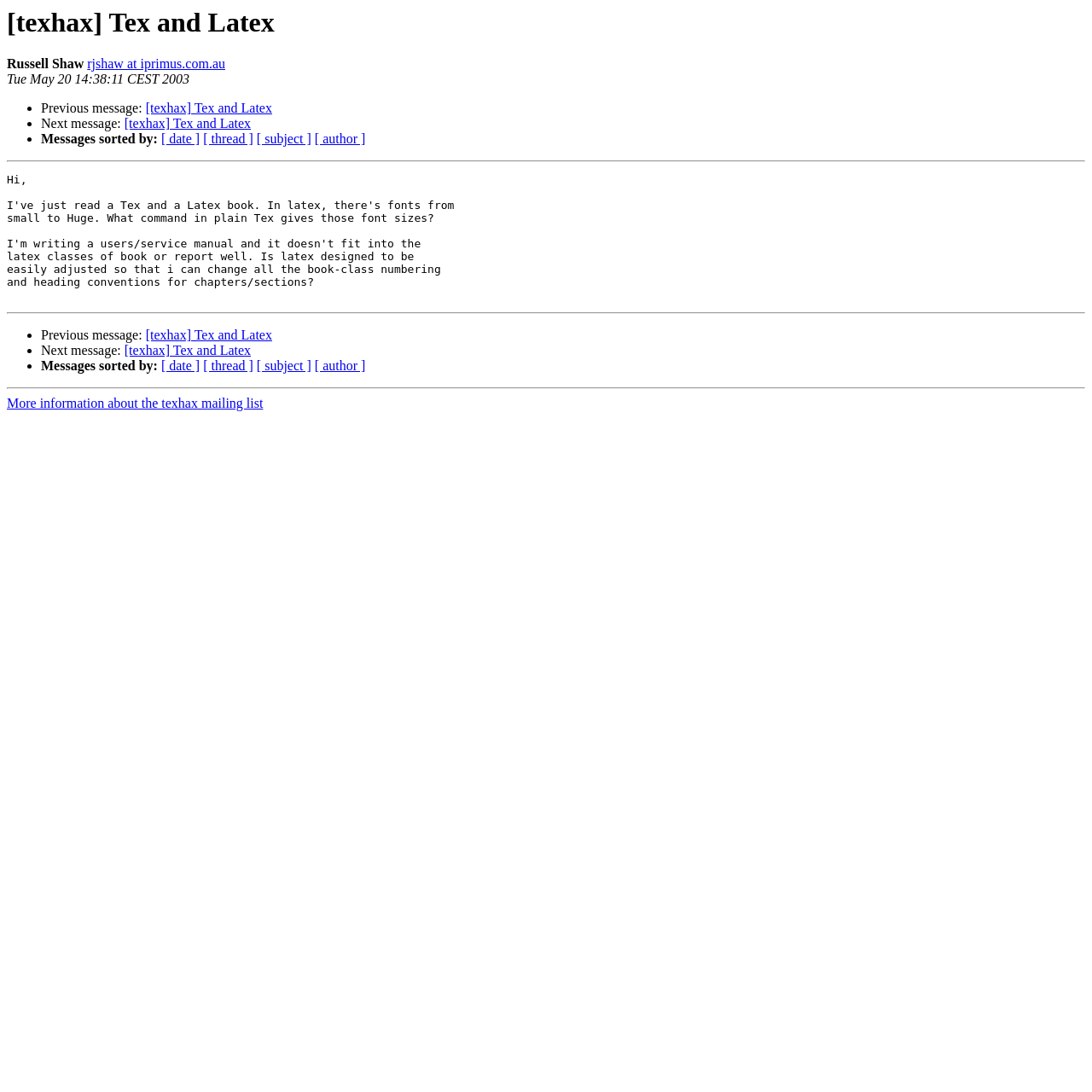Please determine the bounding box coordinates of the element's region to click for the following instruction: "View next page".

[0.114, 0.314, 0.23, 0.328]